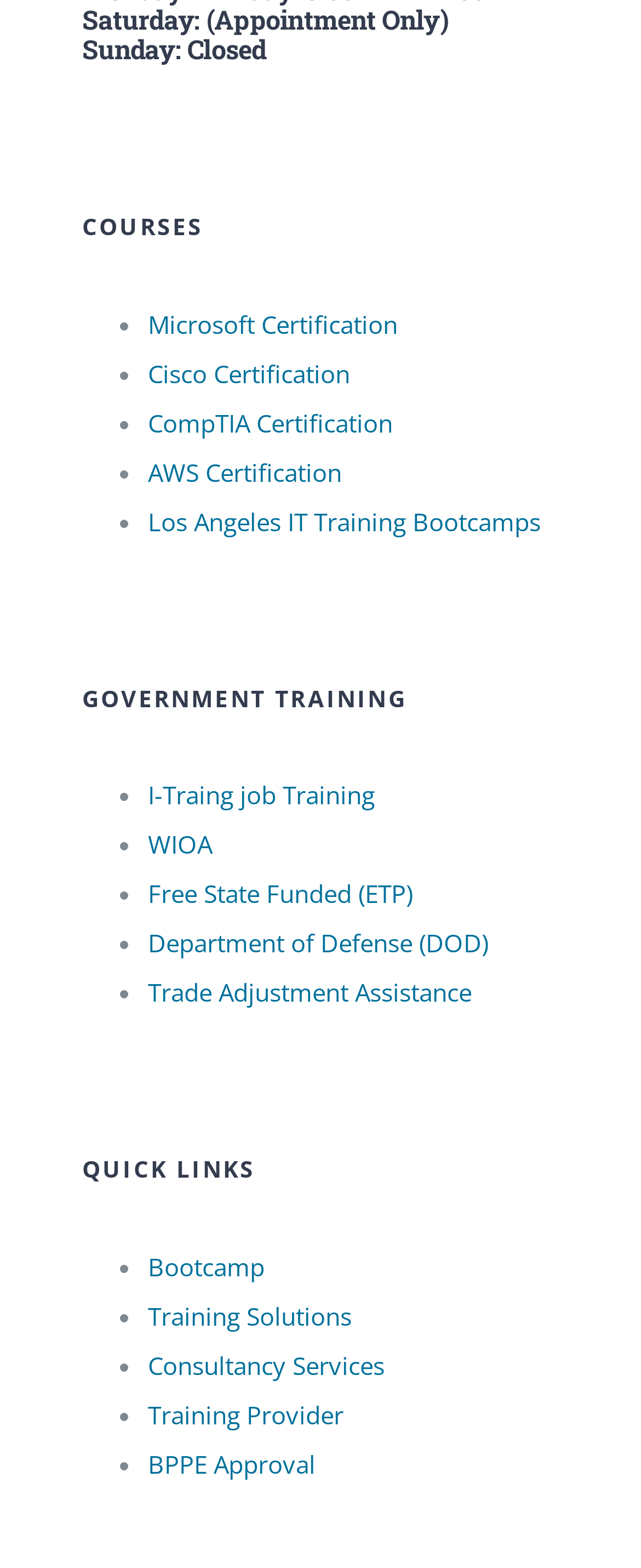Find and indicate the bounding box coordinates of the region you should select to follow the given instruction: "Check BPPE Approval".

[0.231, 0.923, 0.492, 0.944]